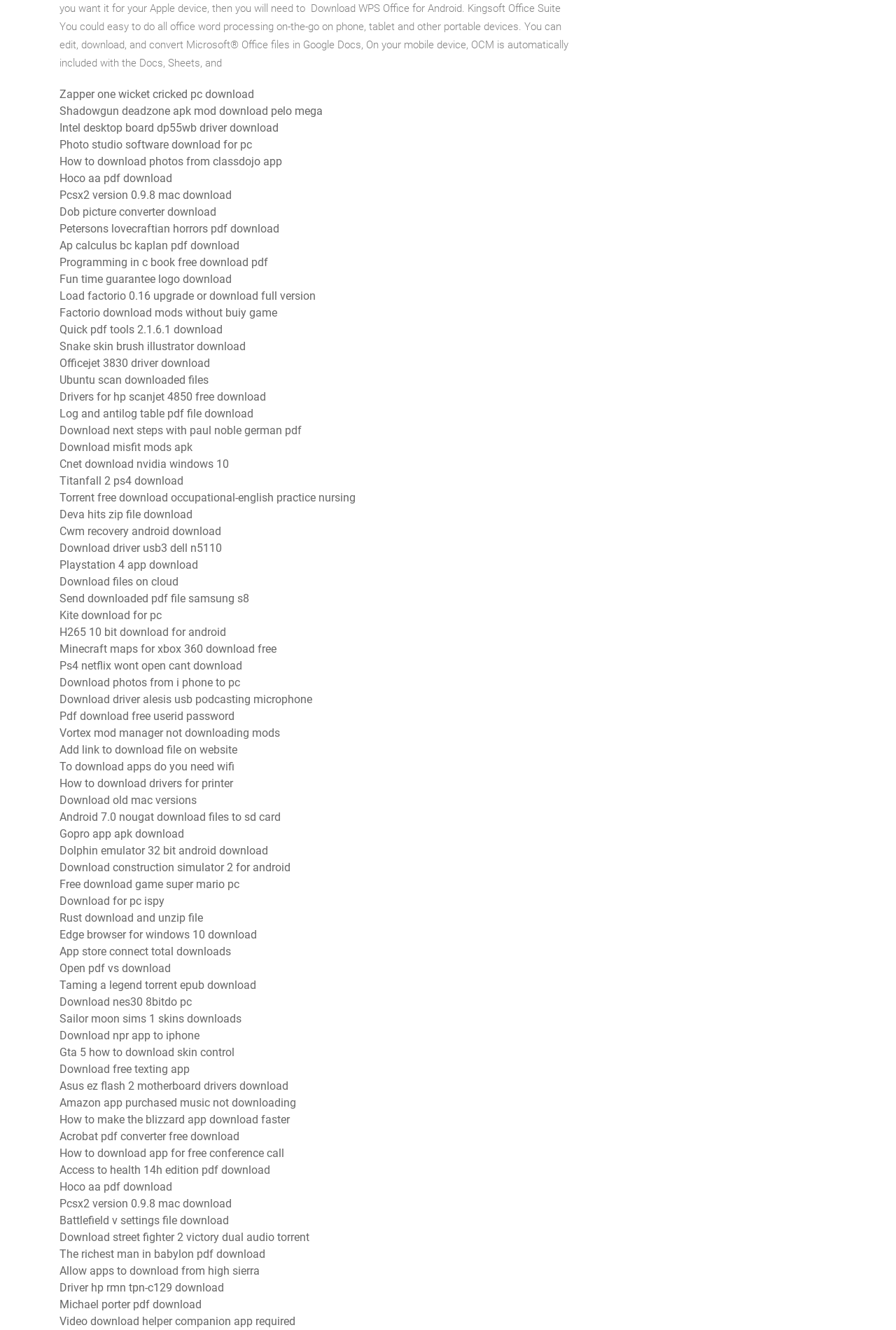Please find the bounding box coordinates for the clickable element needed to perform this instruction: "Download Zapper one wicket cricked pc".

[0.066, 0.066, 0.284, 0.076]